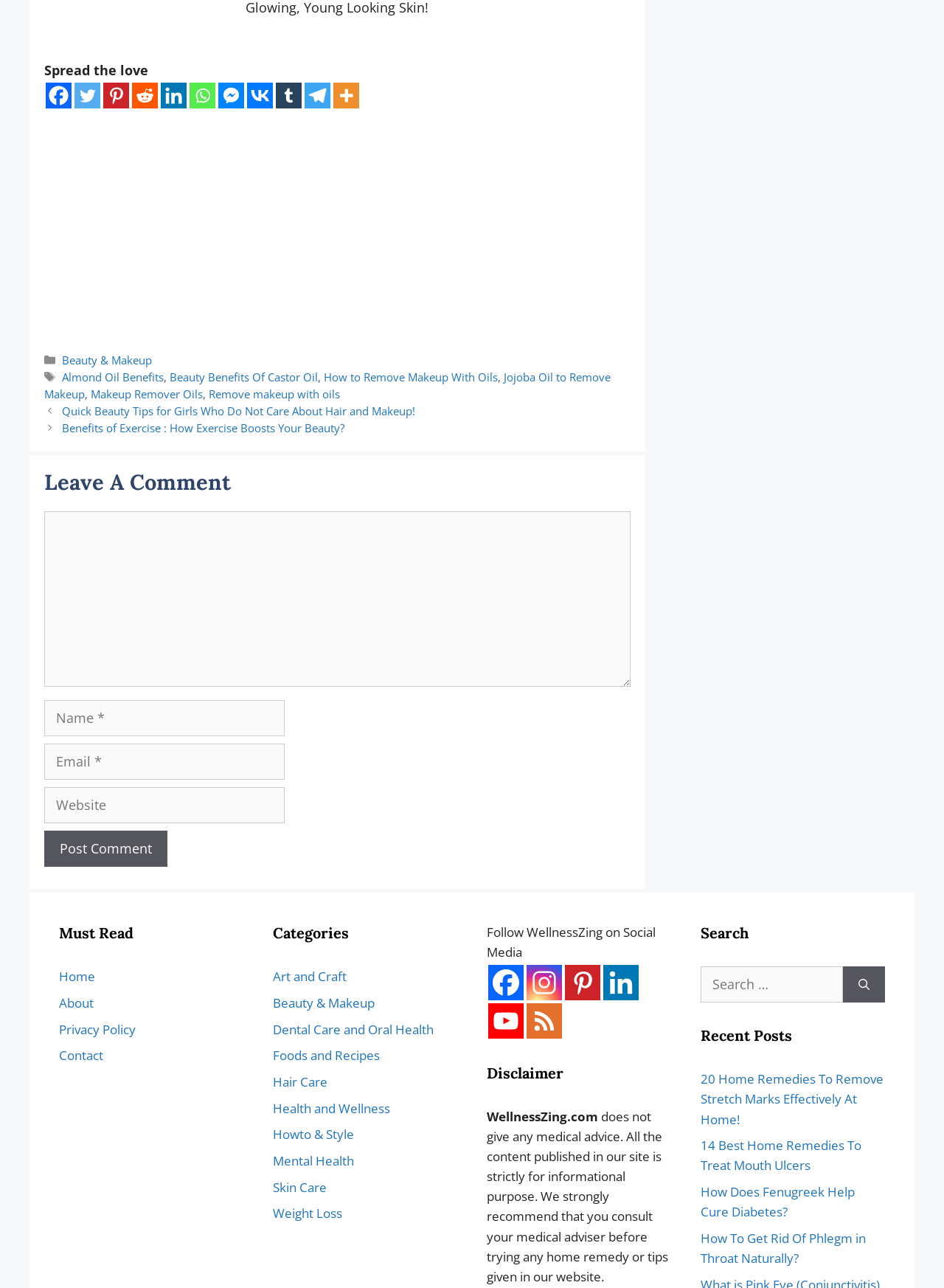Identify the bounding box coordinates for the region of the element that should be clicked to carry out the instruction: "Click on the Facebook link to share the post". The bounding box coordinates should be four float numbers between 0 and 1, i.e., [left, top, right, bottom].

[0.048, 0.064, 0.076, 0.084]